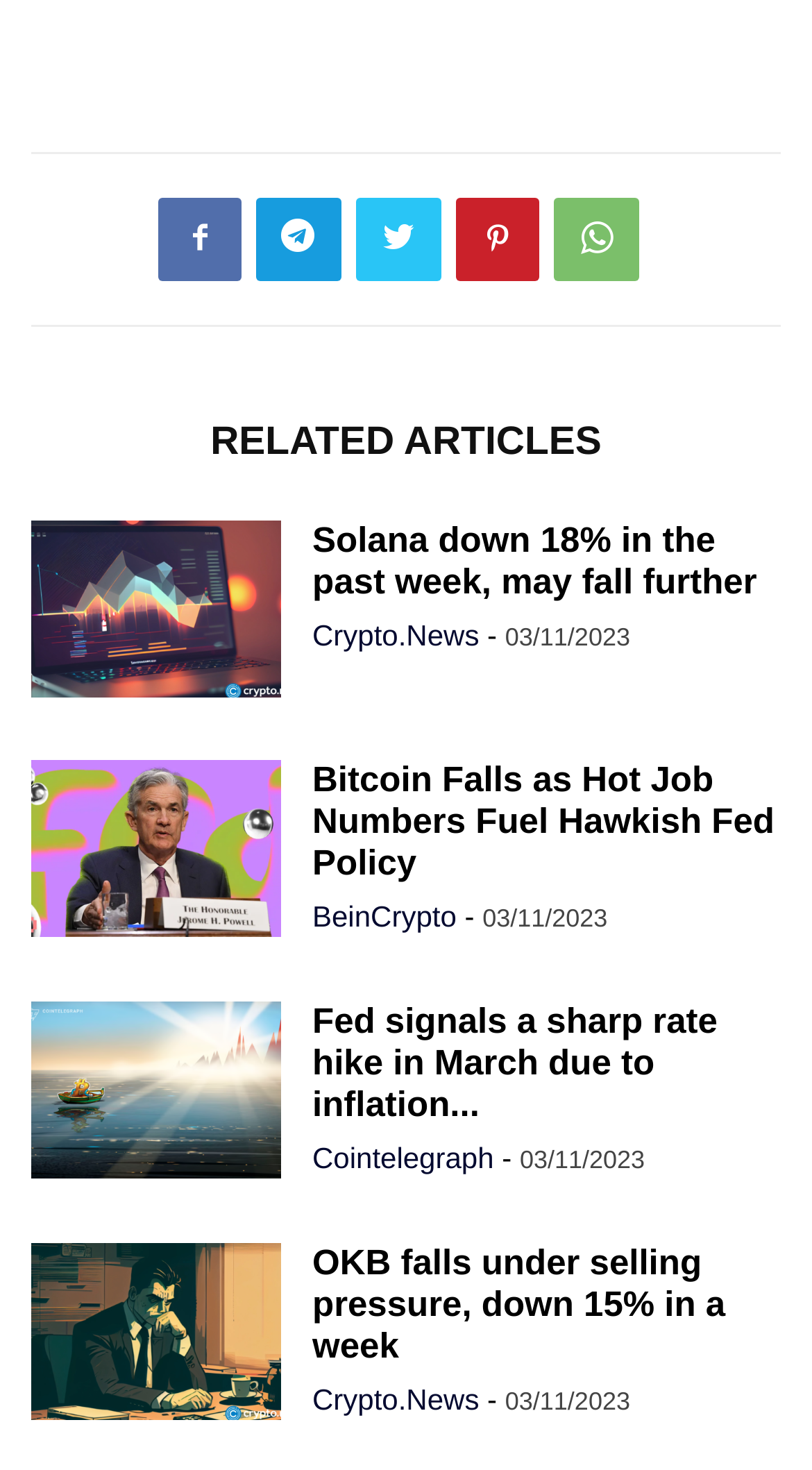Please examine the image and answer the question with a detailed explanation:
What is the date of the articles on this webpage?

I can see that all the articles have a timestamp of '03/11/2023', which suggests that the date of the articles on this webpage is 03/11/2023.